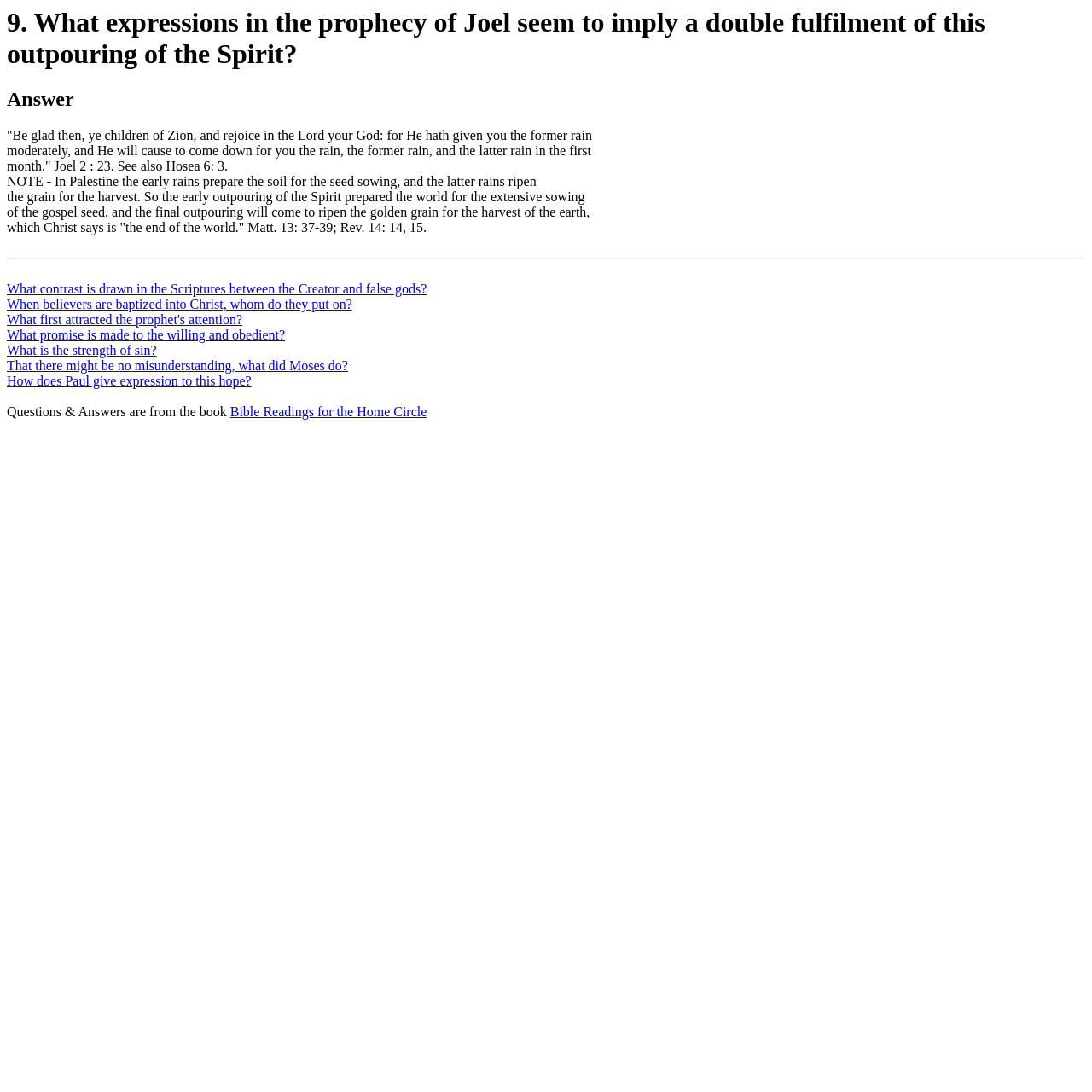With reference to the image, please provide a detailed answer to the following question: How many links are there in the webpage?

By examining the webpage, I can see that there are 7 links, which are 'What contrast is drawn in the Scriptures between the Creator and false gods?', 'When believers are baptized into Christ, whom do they put on?', 'What first attracted the prophet's attention?', 'What promise is made to the willing and obedient?', 'What is the strength of sin?', 'That there might be no misunderstanding, what did Moses do?', and 'How does Paul give expression to this hope?'.